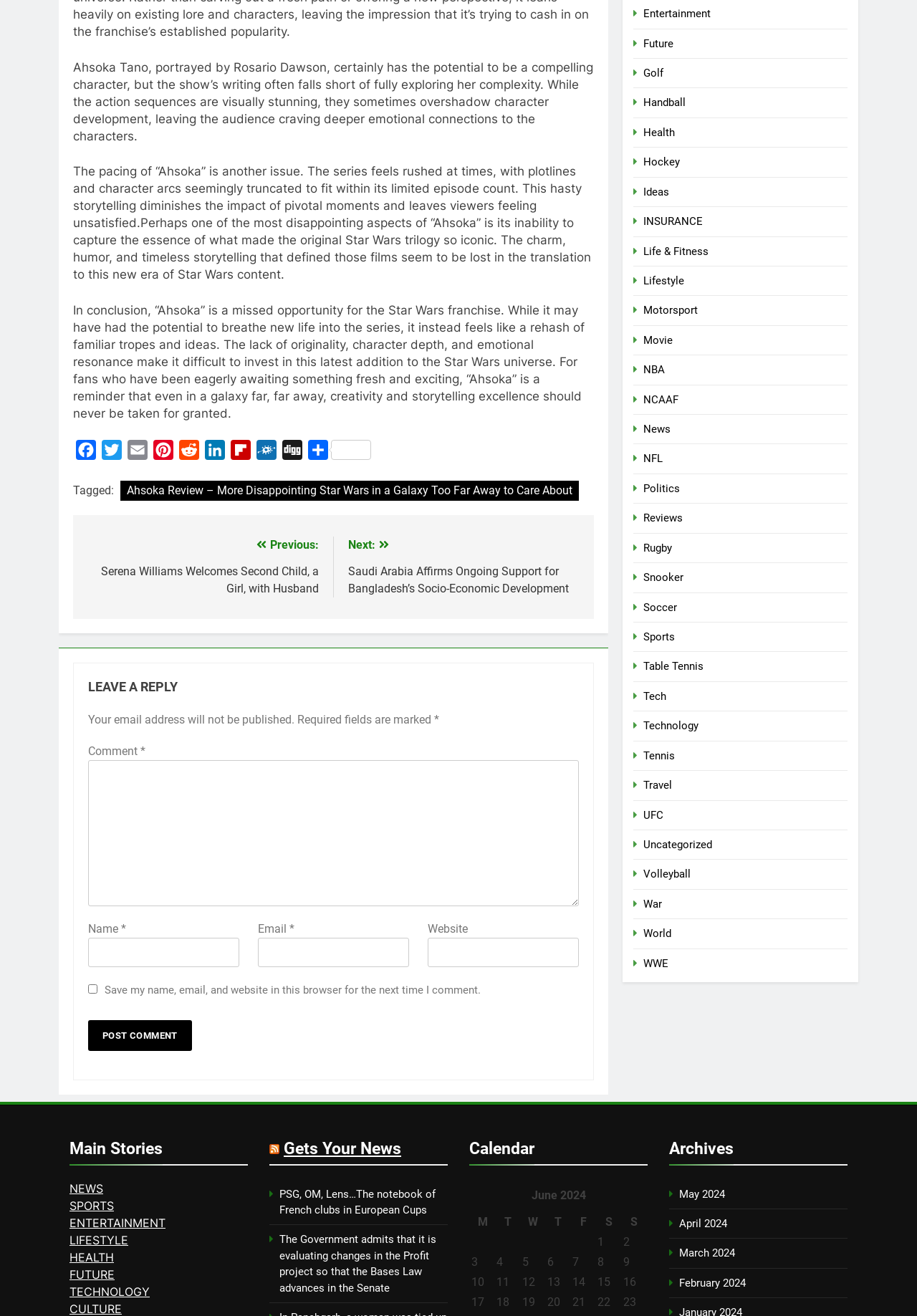Please determine the bounding box coordinates of the clickable area required to carry out the following instruction: "Post a comment". The coordinates must be four float numbers between 0 and 1, represented as [left, top, right, bottom].

[0.096, 0.602, 0.209, 0.625]